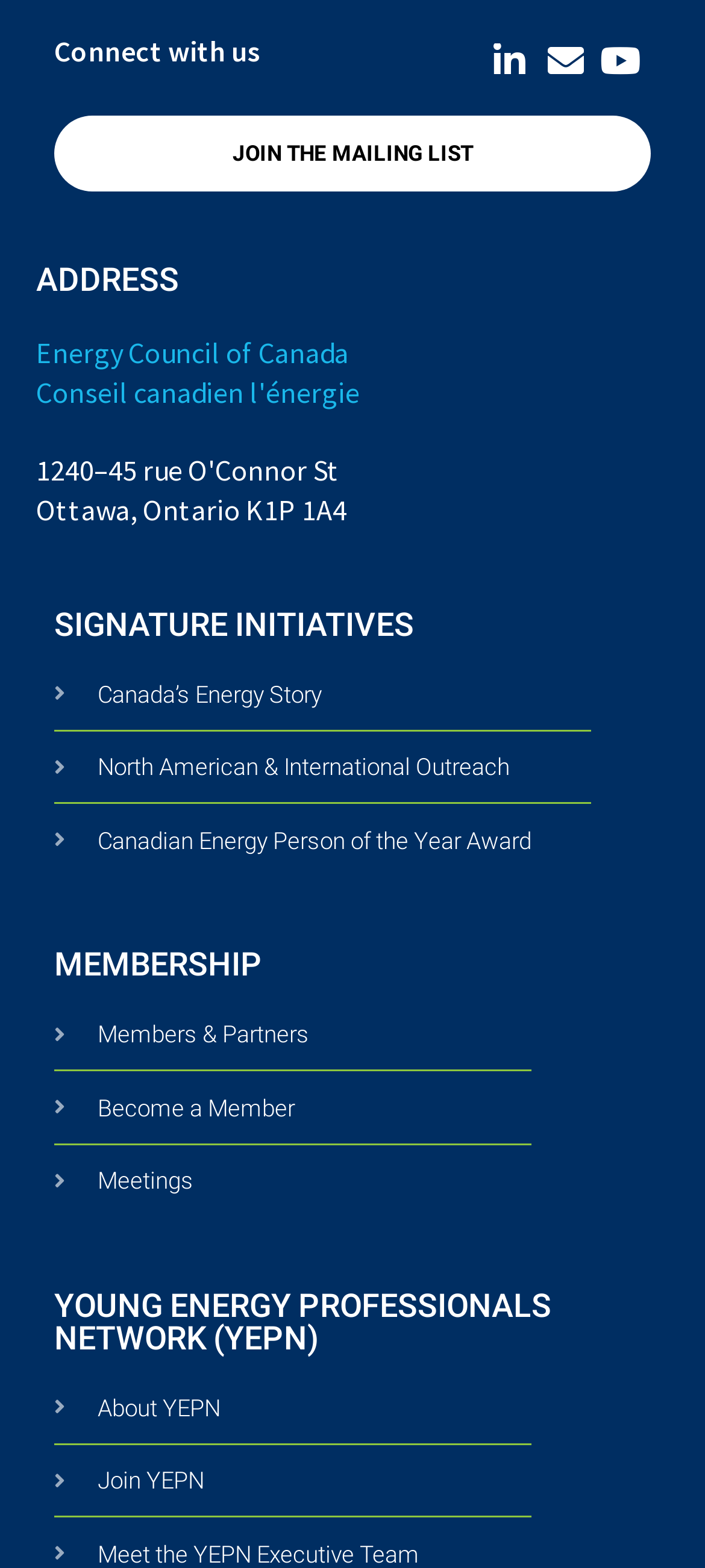What is the address of the Energy Council of Canada?
Please utilize the information in the image to give a detailed response to the question.

I looked for the address of the Energy Council of Canada on the webpage and found it under the 'ADDRESS' heading, which is '1240–45 rue O'Connor St Ottawa, Ontario K1P 1A4'.